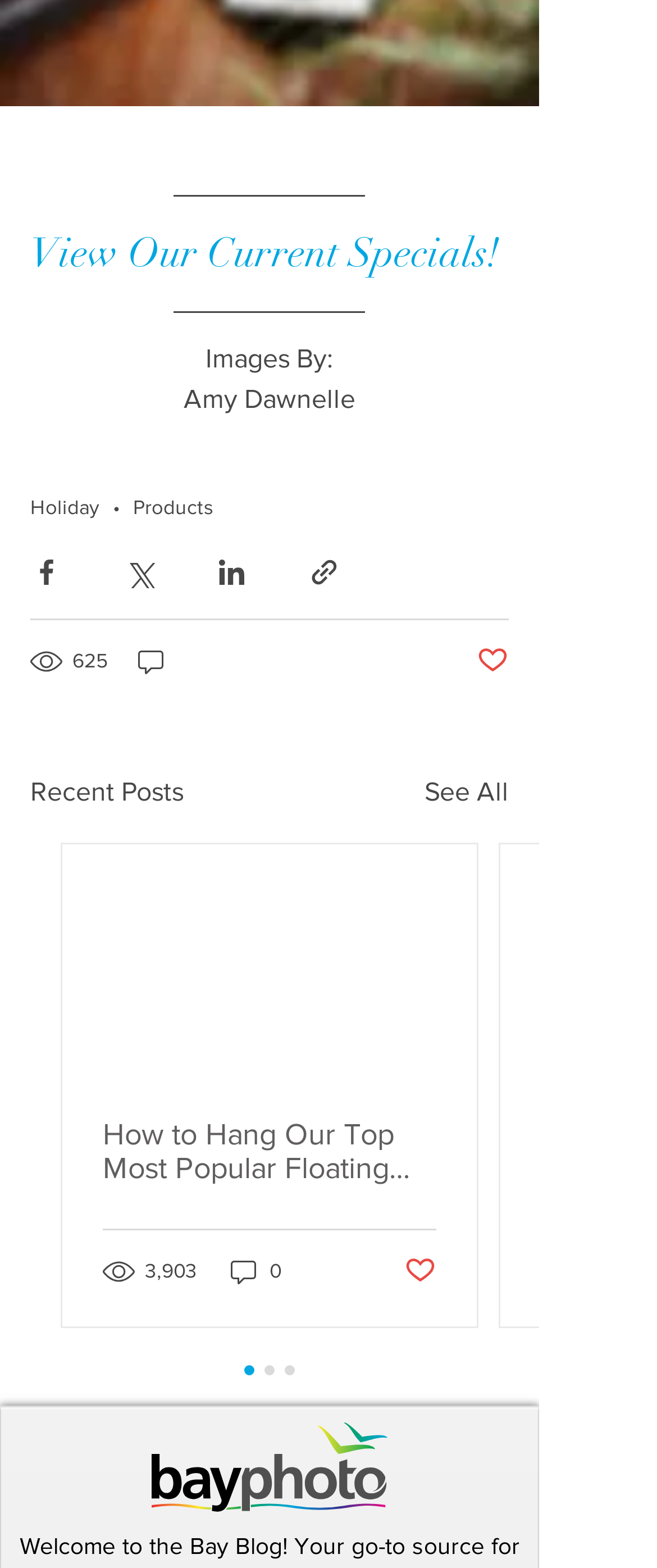Determine the bounding box coordinates for the region that must be clicked to execute the following instruction: "Share via Facebook".

[0.046, 0.354, 0.095, 0.375]